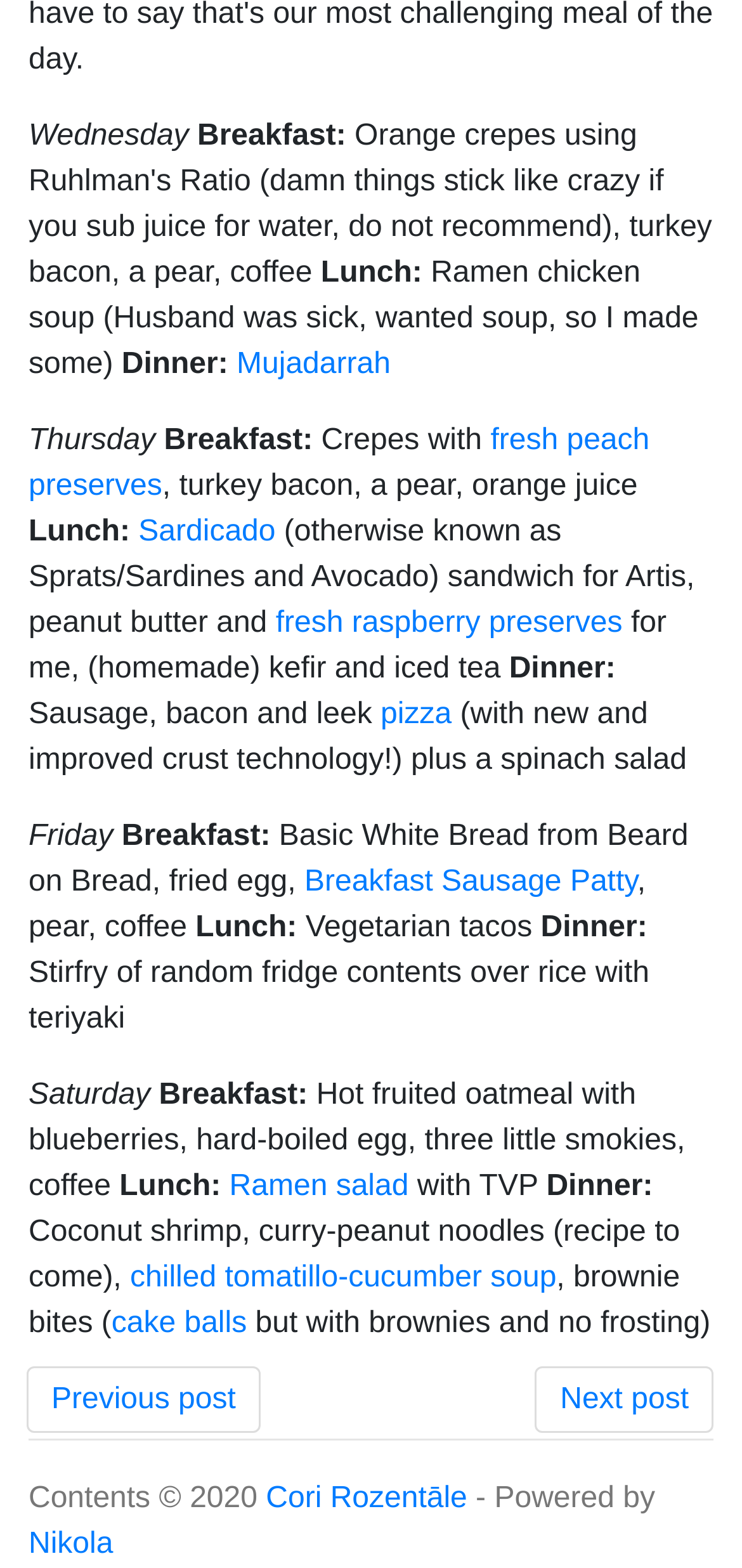Please predict the bounding box coordinates of the element's region where a click is necessary to complete the following instruction: "Click on 'Sardicado'". The coordinates should be represented by four float numbers between 0 and 1, i.e., [left, top, right, bottom].

[0.187, 0.329, 0.371, 0.35]